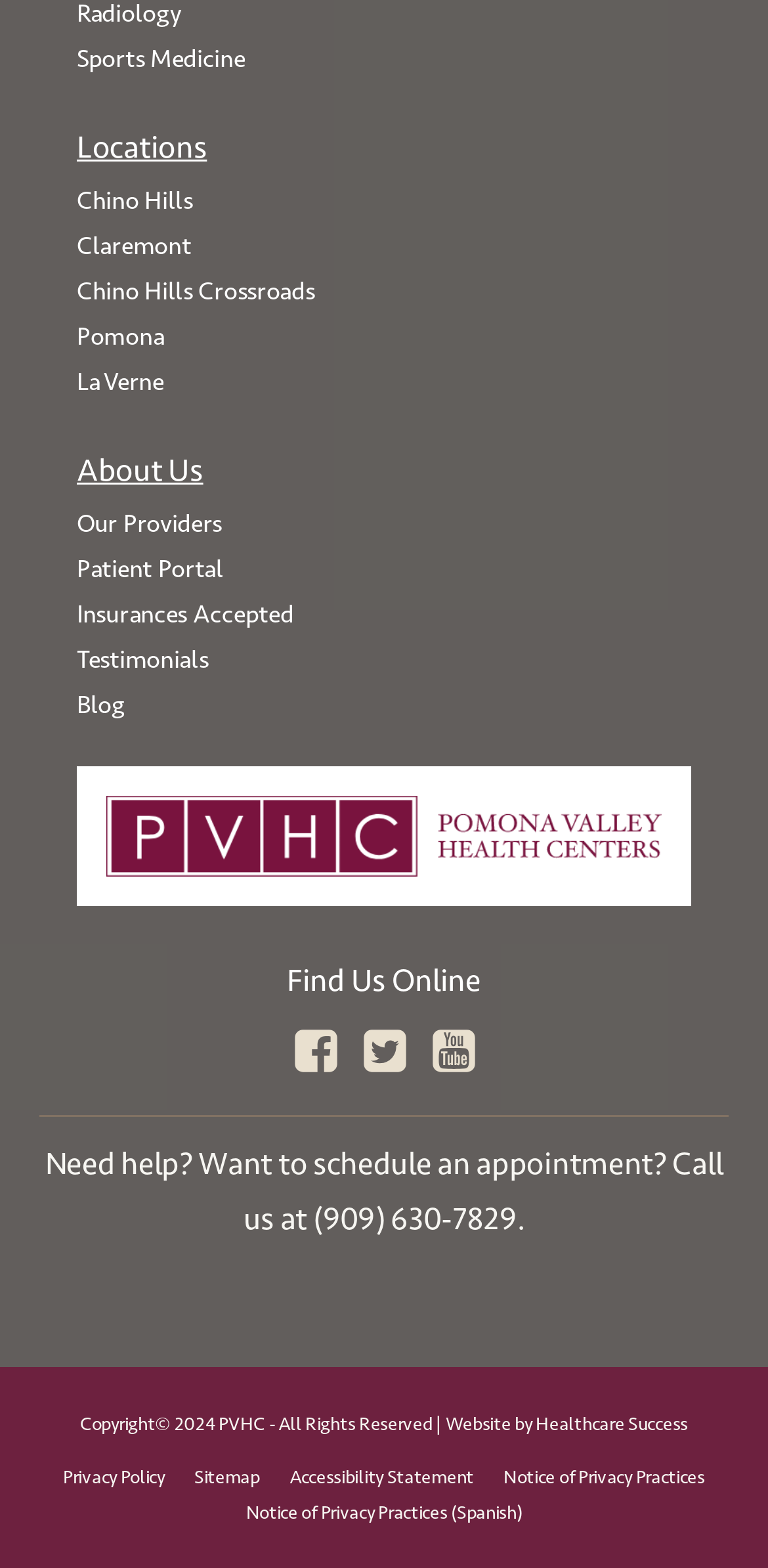Please answer the following question using a single word or phrase: 
How many locations are listed on the webpage?

5